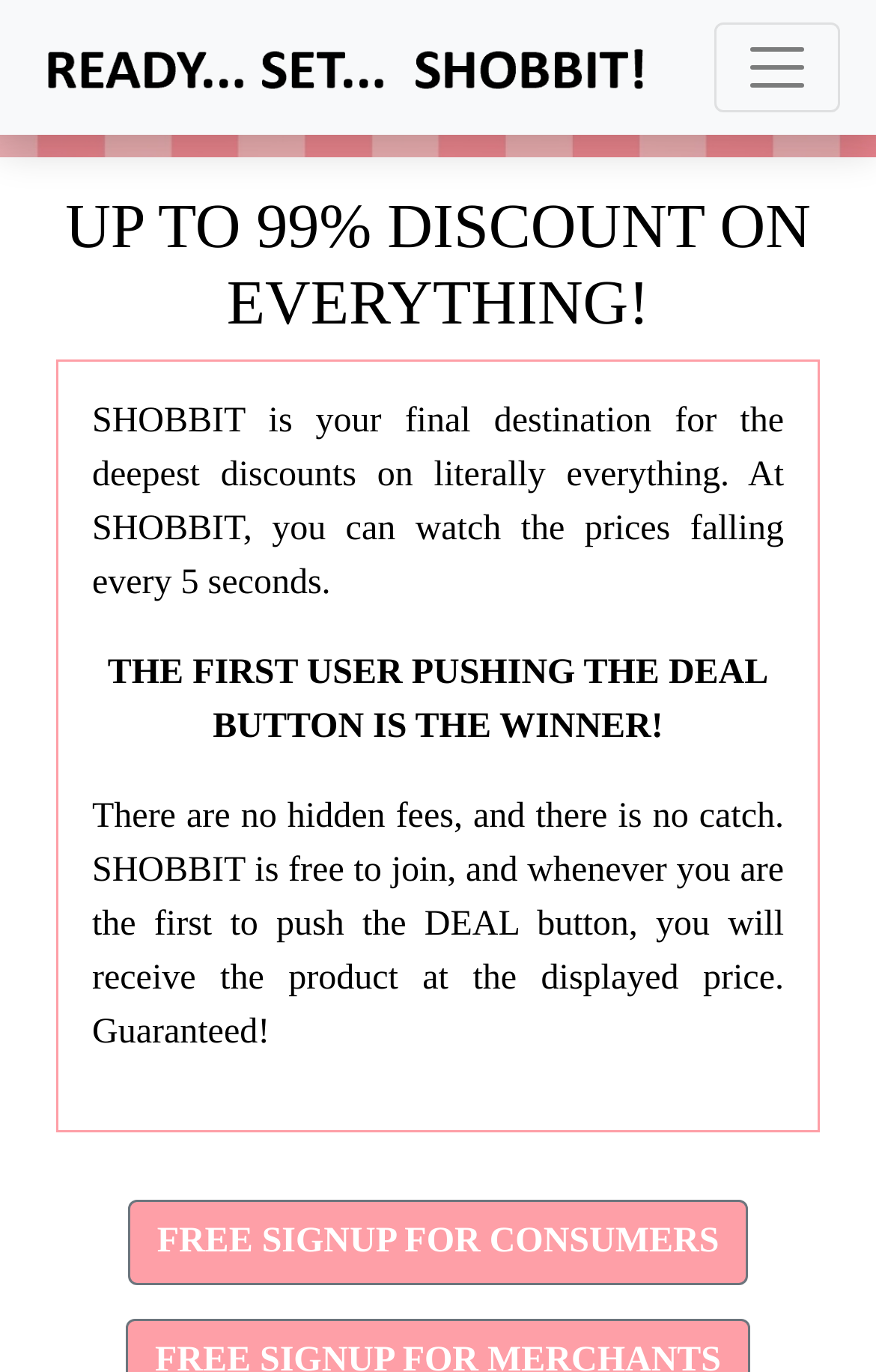Is there a fee to join SHOBBIT? From the image, respond with a single word or brief phrase.

No